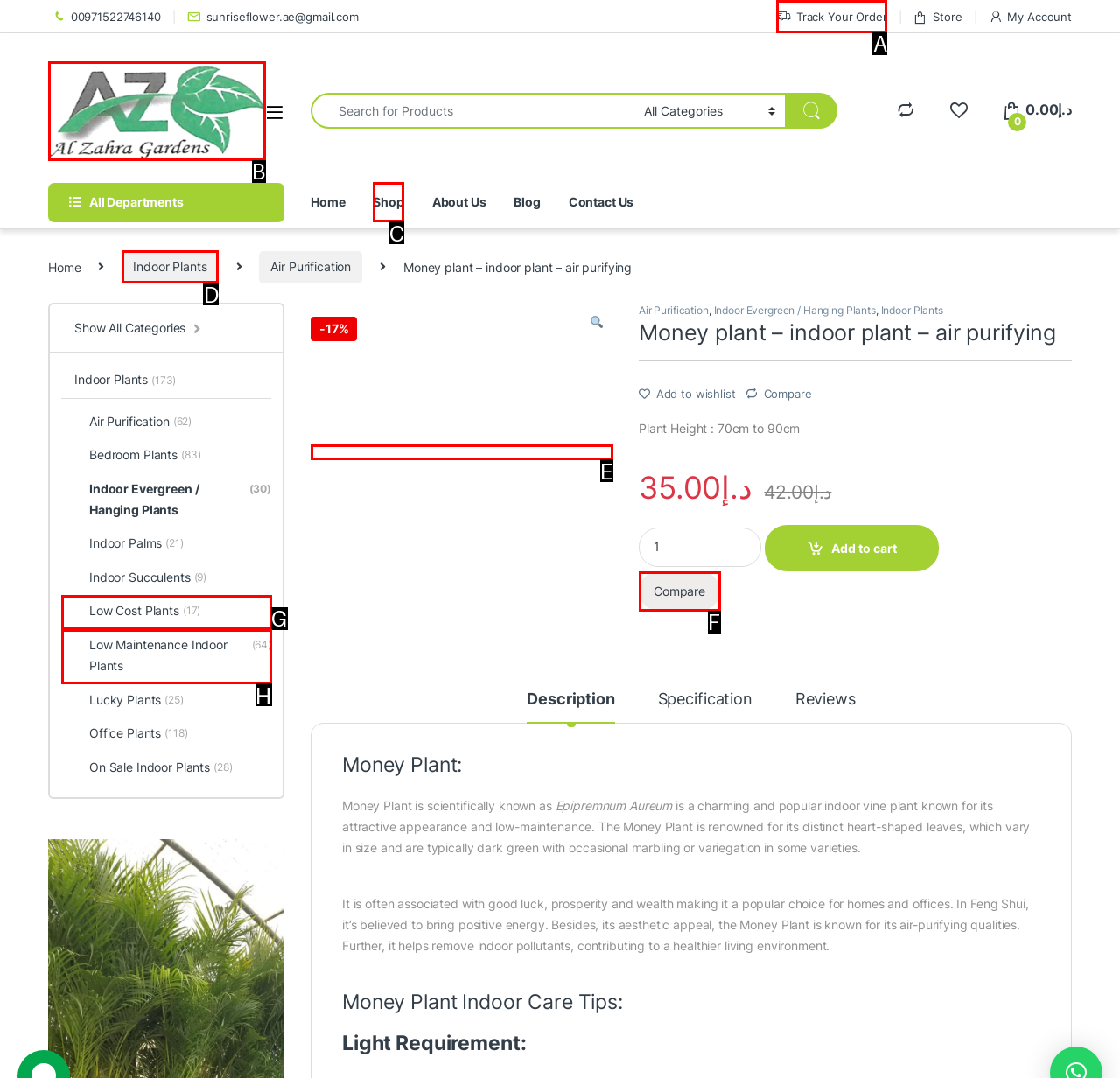From the choices given, find the HTML element that matches this description: Low Cost Plants (17). Answer with the letter of the selected option directly.

G